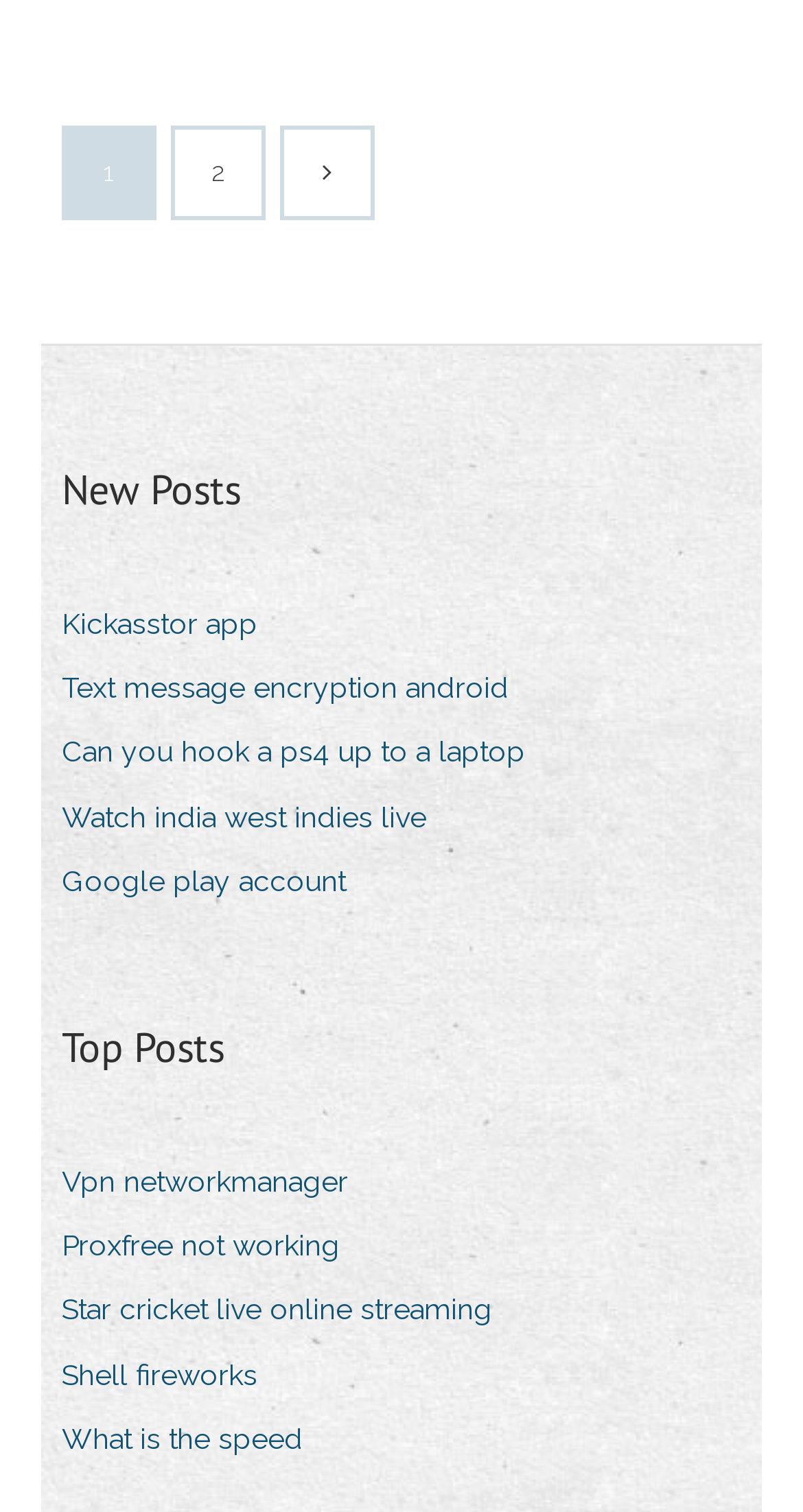Please find the bounding box coordinates of the element that you should click to achieve the following instruction: "Explore 'Top Posts'". The coordinates should be presented as four float numbers between 0 and 1: [left, top, right, bottom].

[0.077, 0.672, 0.279, 0.713]